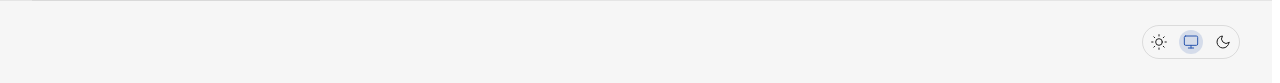What is the first link on the webpage?
Answer the question with just one word or phrase using the image.

HighestHighPrice()